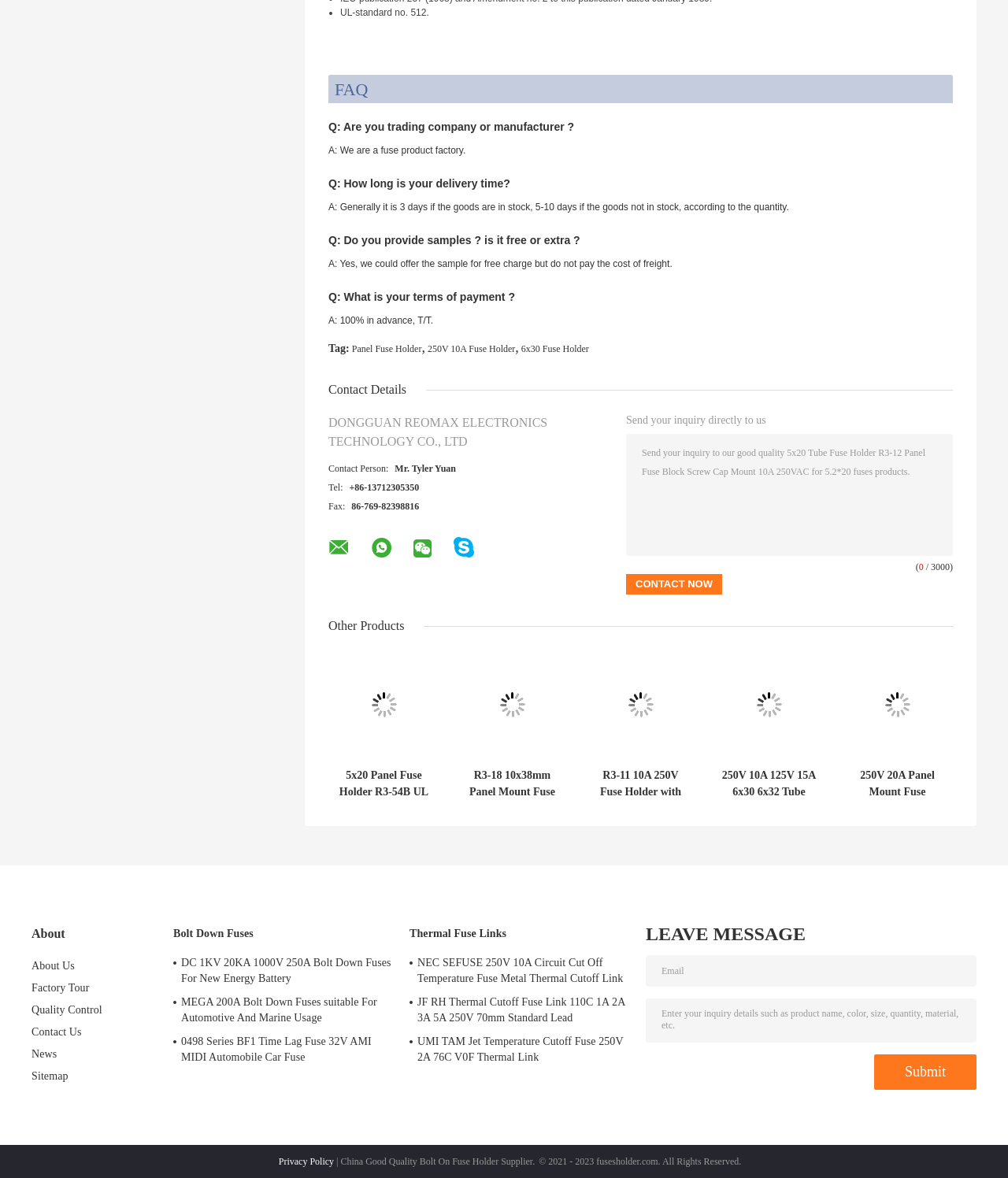Using a single word or phrase, answer the following question: 
What is the company name?

DONGGUAN REOMAX ELECTRONICS TECHNOLOGY CO., LTD